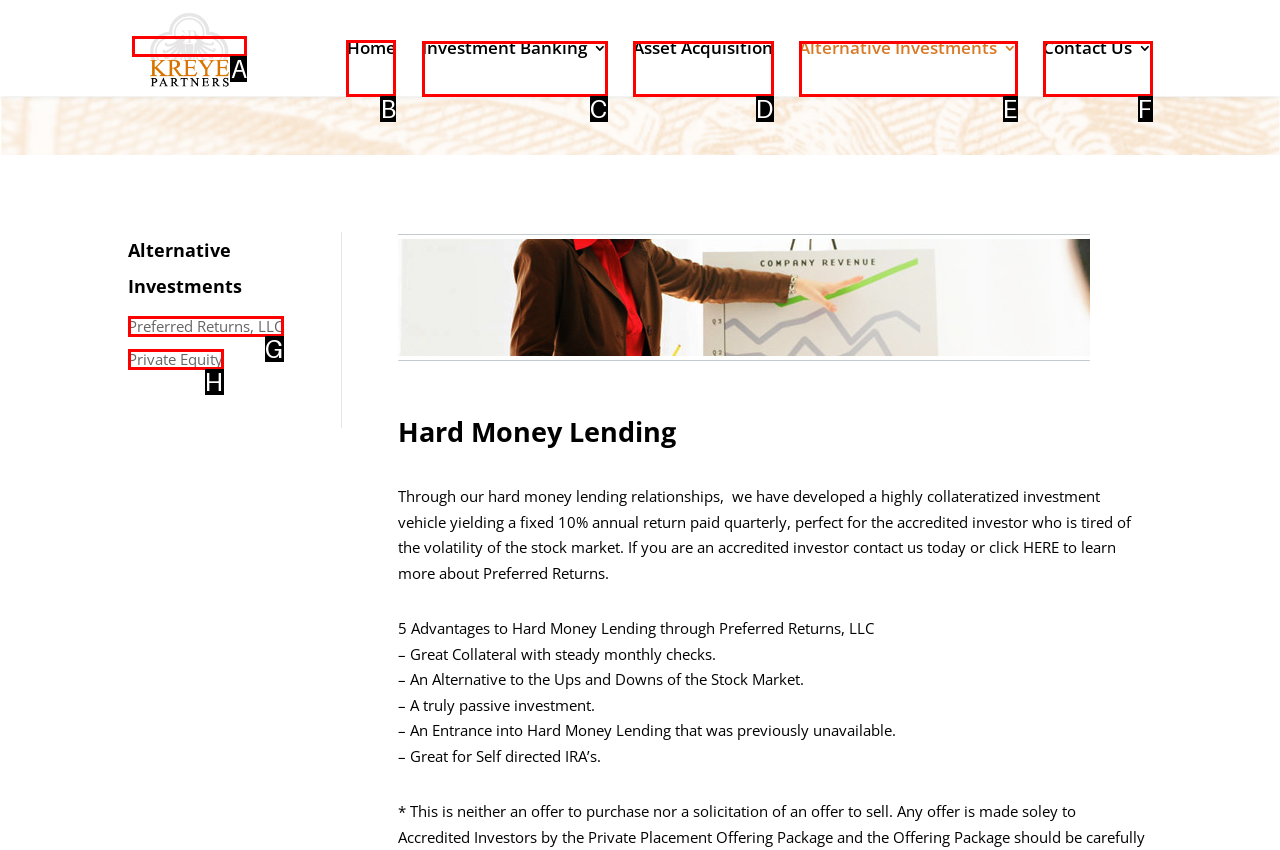Identify the correct UI element to click on to achieve the following task: Click on the 'Home' link Respond with the corresponding letter from the given choices.

B